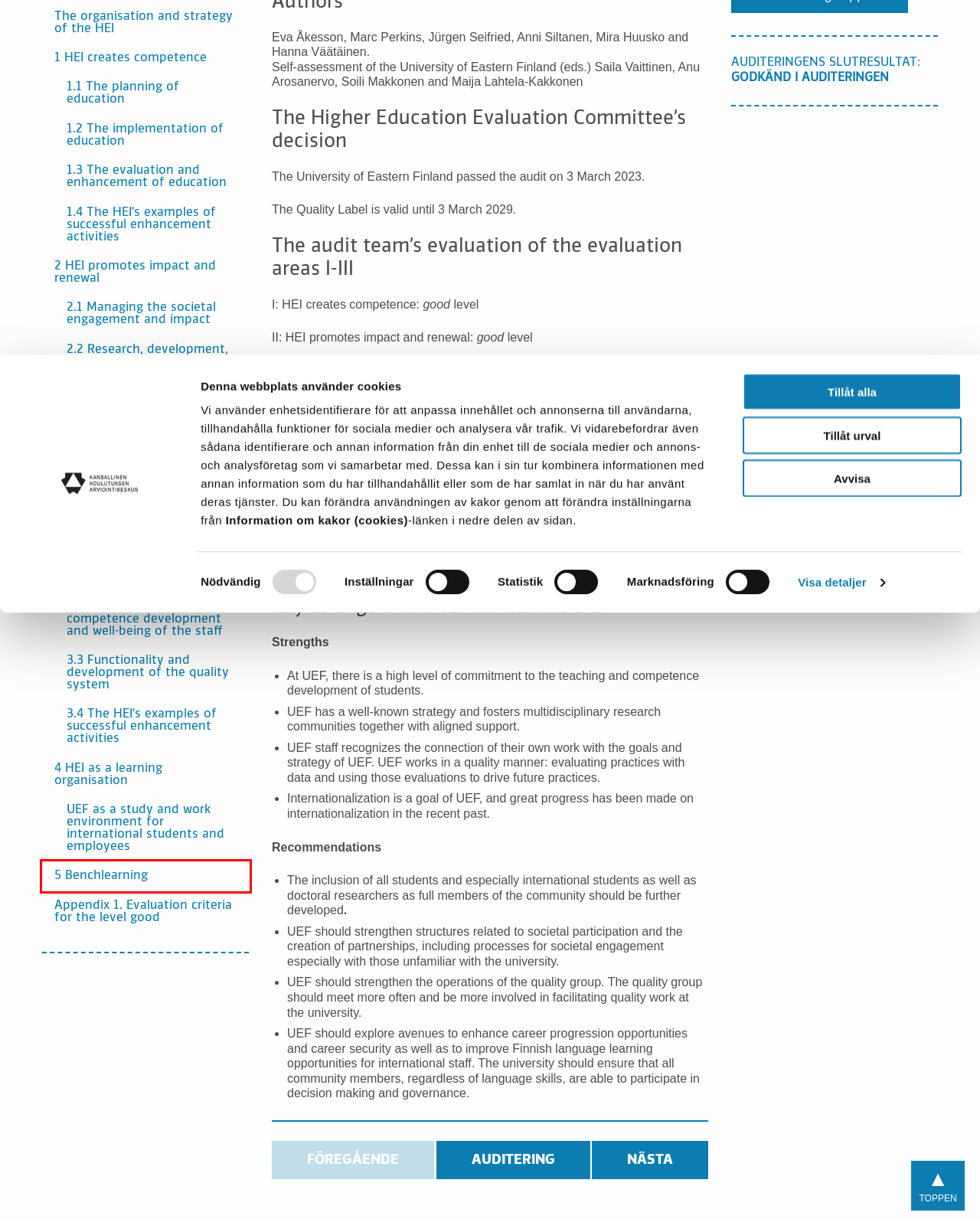Given a screenshot of a webpage featuring a red bounding box, identify the best matching webpage description for the new page after the element within the red box is clicked. Here are the options:
A. 3.4 The HEI’s examples of successful enhancement activities – Korkeakouluauditoinnit
B. 3  HEI enhances quality and well-being – Korkeakouluauditoinnit
C. 4 HEI as a learning organisation – Korkeakouluauditoinnit
D. 1.4 The HEI’s examples of successful enhancement activities – Korkeakouluauditoinnit
E. 5 Benchlearning – Korkeakouluauditoinnit
F. 3.1 Using the quality system in strategic management – Korkeakouluauditoinnit
G. 2.3 Promoting renewal through the organisational culture – Korkeakouluauditoinnit
H. Appendix 1. Evaluation criteria for the level good – Korkeakouluauditoinnit

E